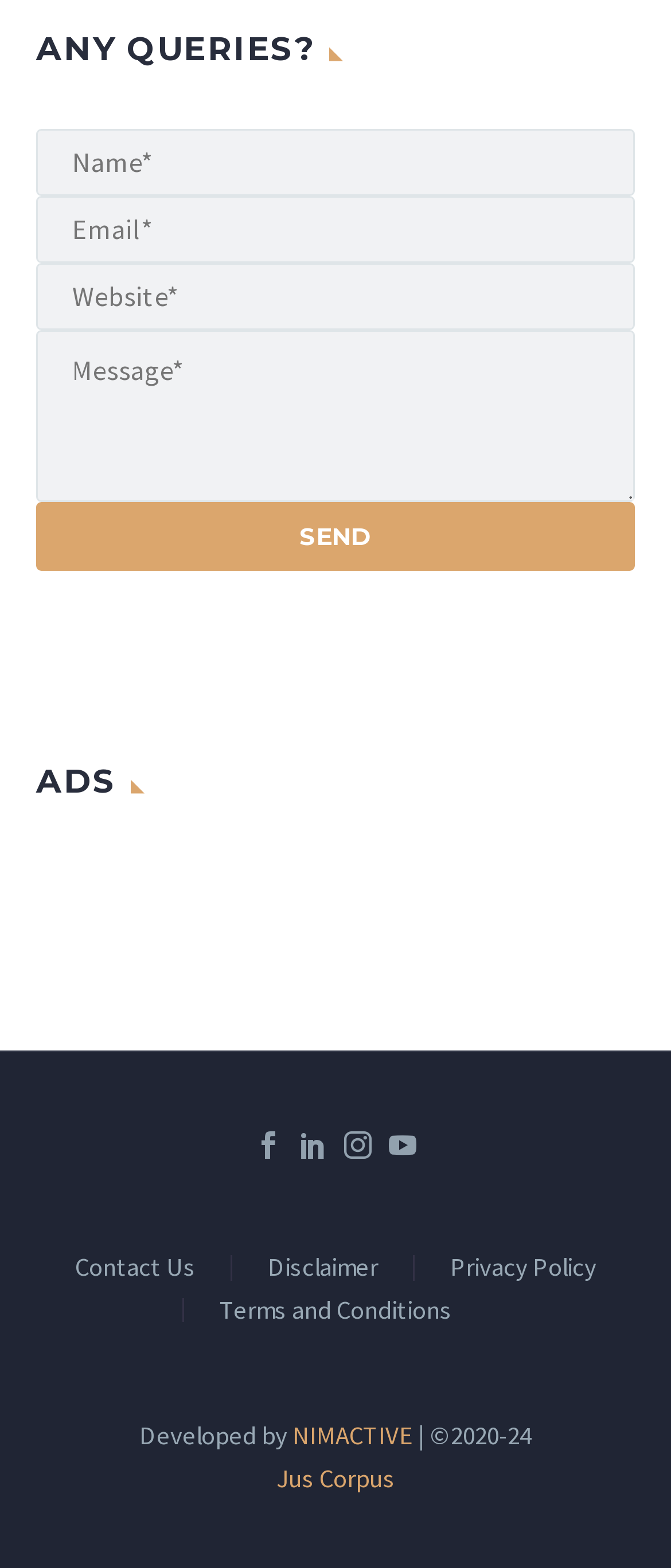Utilize the details in the image to give a detailed response to the question: What is the purpose of the form?

The form is located in the middle of the webpage, with input fields for name, email, website, and message, and a send button. This suggests that the form is used for users to contact the website owner or administrator.